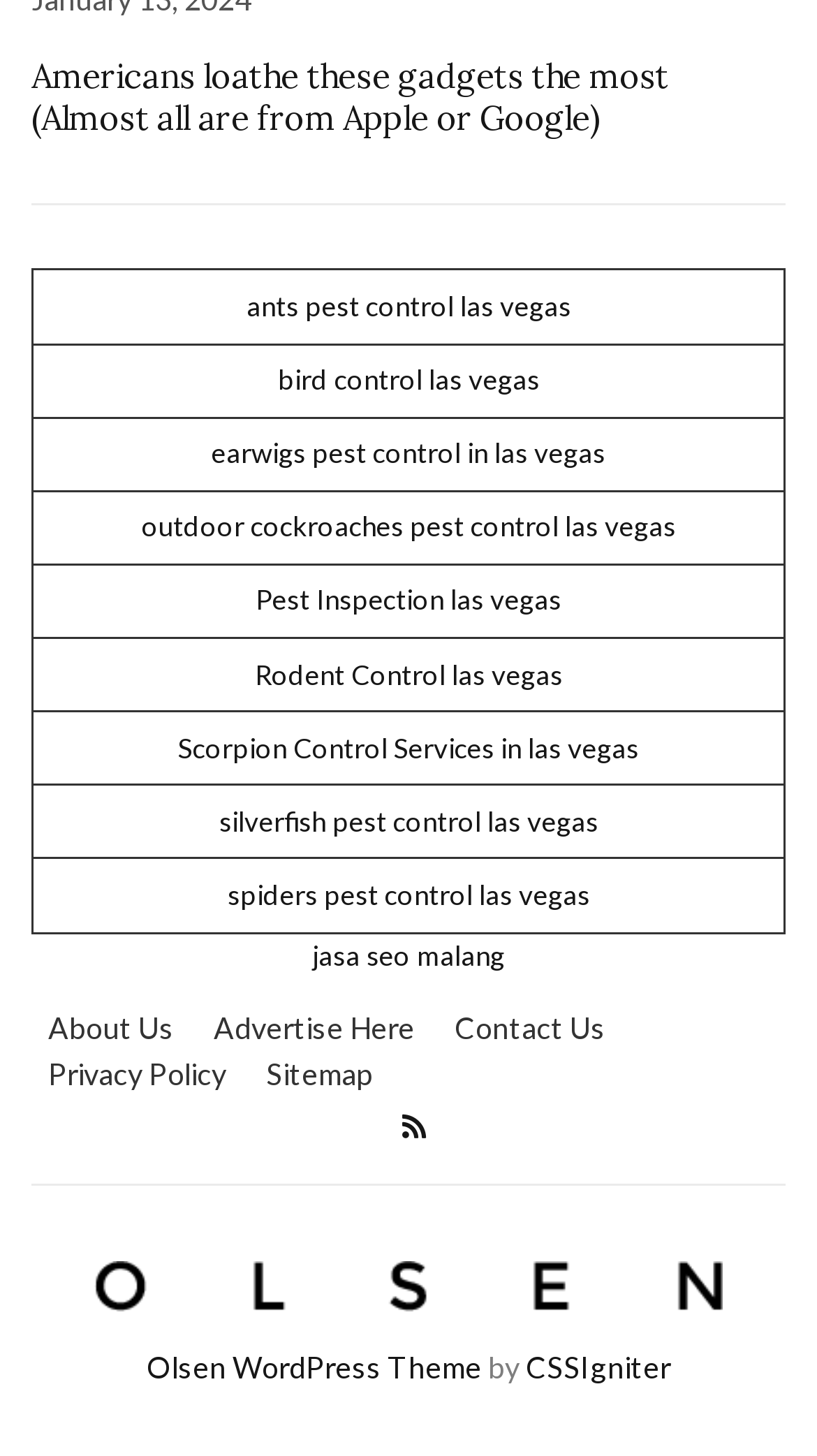What is the content of the figure?
Based on the visual information, provide a detailed and comprehensive answer.

The figure element contains a table with multiple rows and columns, which suggests that the content of the figure is a table.